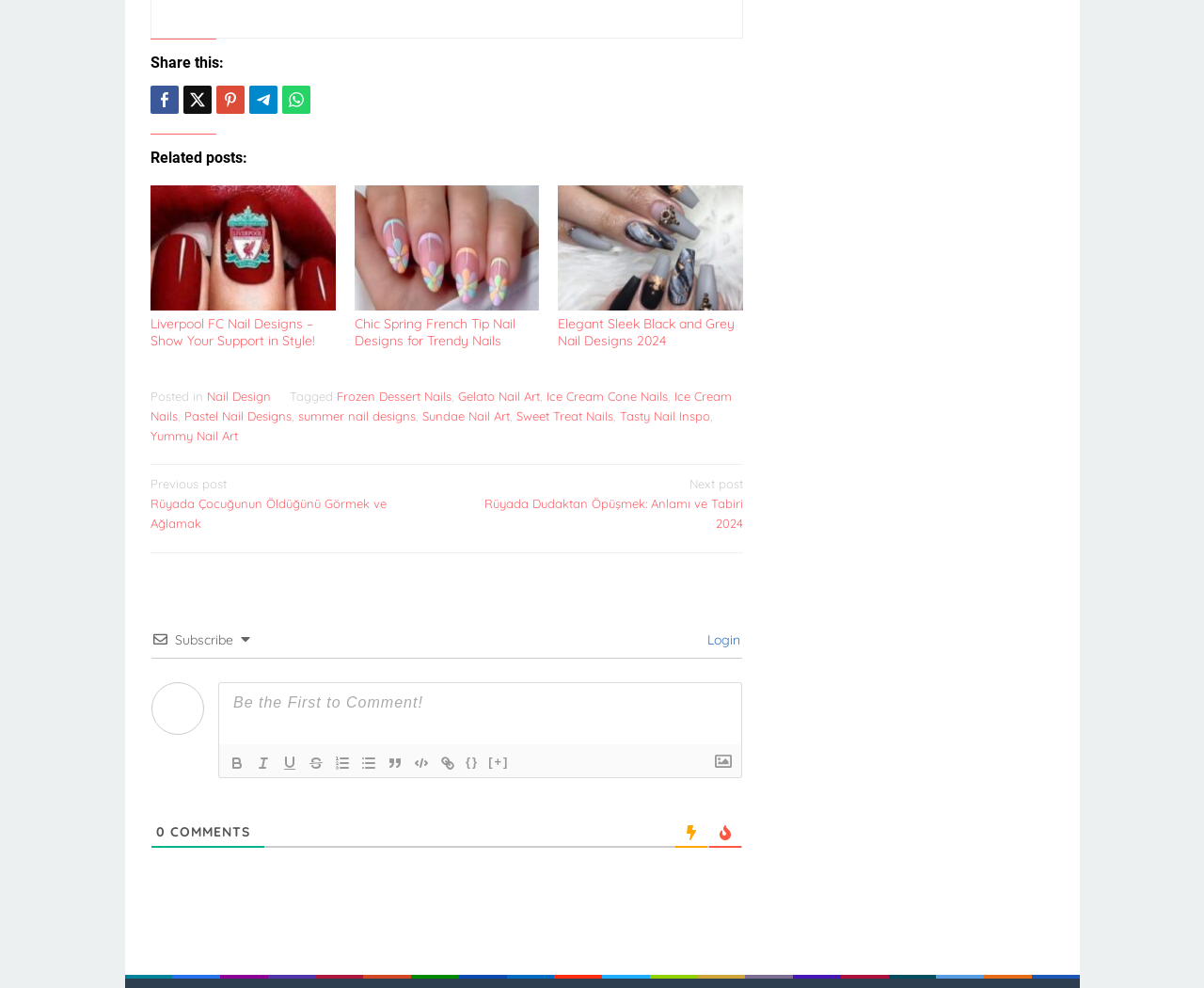Based on the provided description, "parent_node: {} title="Unordered List" value="bullet"", find the bounding box of the corresponding UI element in the screenshot.

[0.295, 0.76, 0.317, 0.783]